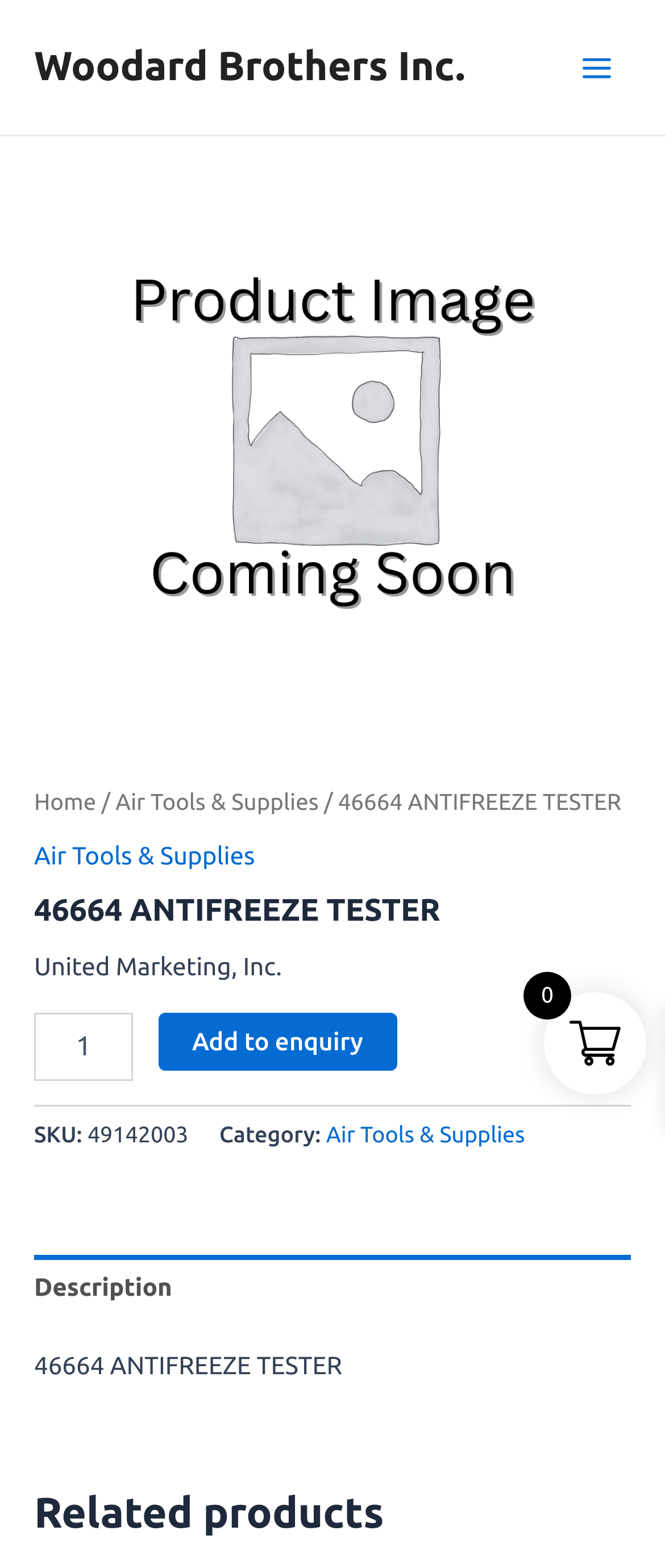What is the purpose of the 'Add to enquiry' button?
Answer the question with a single word or phrase, referring to the image.

To add the product to an enquiry